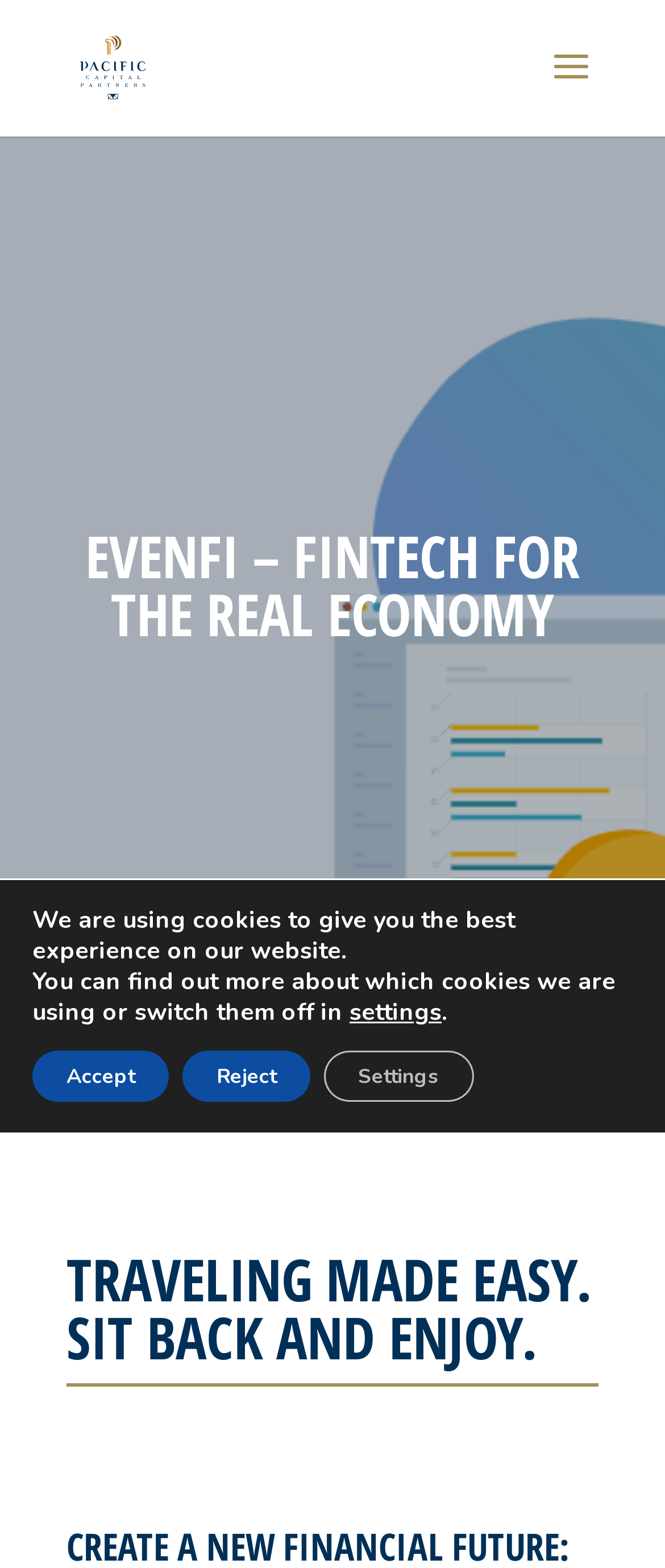What is the logo of the company? Based on the image, give a response in one word or a short phrase.

PACIFIC